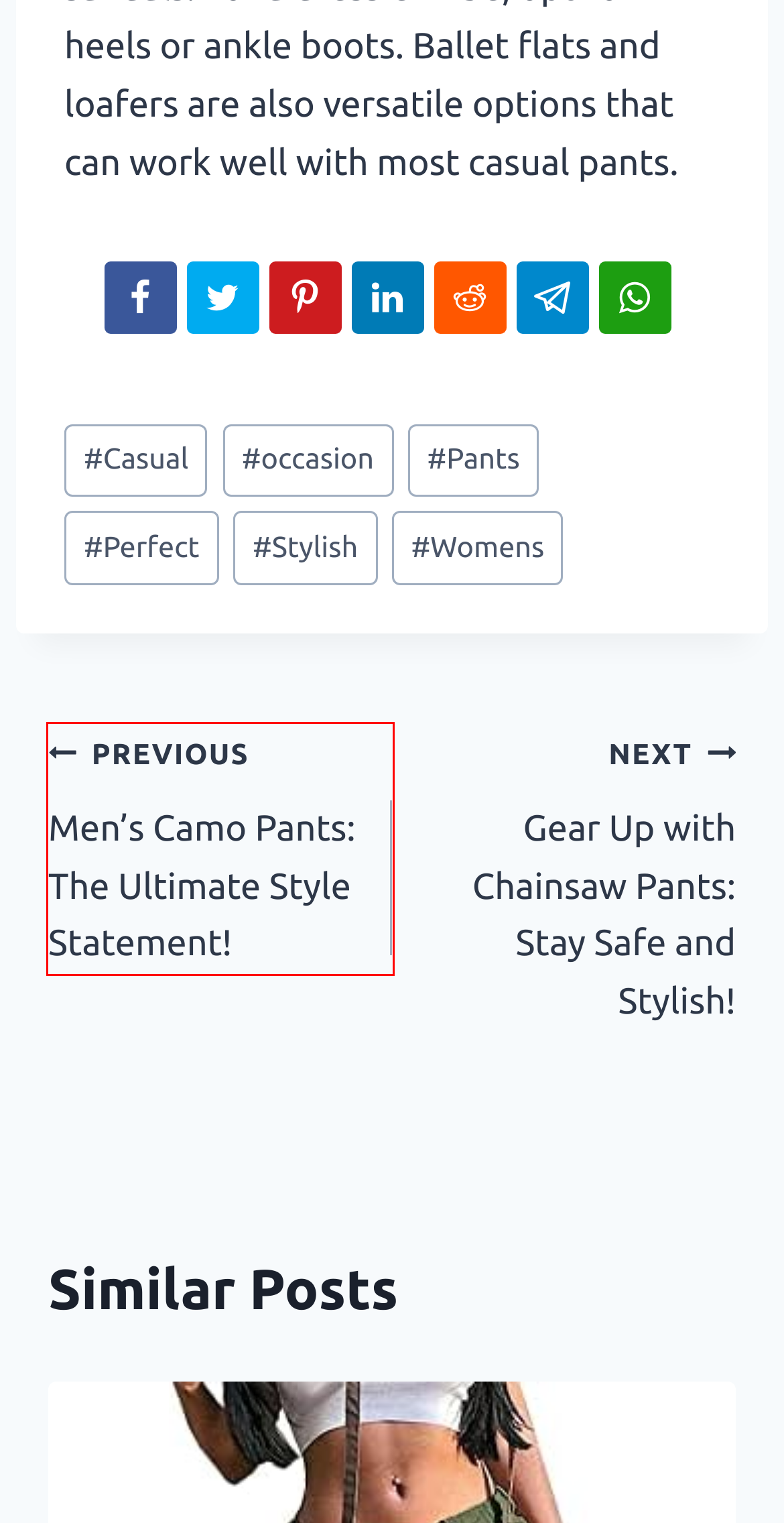You are looking at a screenshot of a webpage with a red bounding box around an element. Determine the best matching webpage description for the new webpage resulting from clicking the element in the red bounding box. Here are the descriptions:
A. Men’s Camo Pants: The Ultimate Style Statement! – Master Network
B. occasion – Master Network
C. Stylish – Master Network
D. Perfect – Master Network
E. Get ready to sweat in these sizzling hot yoga pants! – Master Network
F. Gear Up with Chainsaw Pants: Stay Safe and Stylish! – Master Network
G. Womens – Master Network
H. Casual – Master Network

A